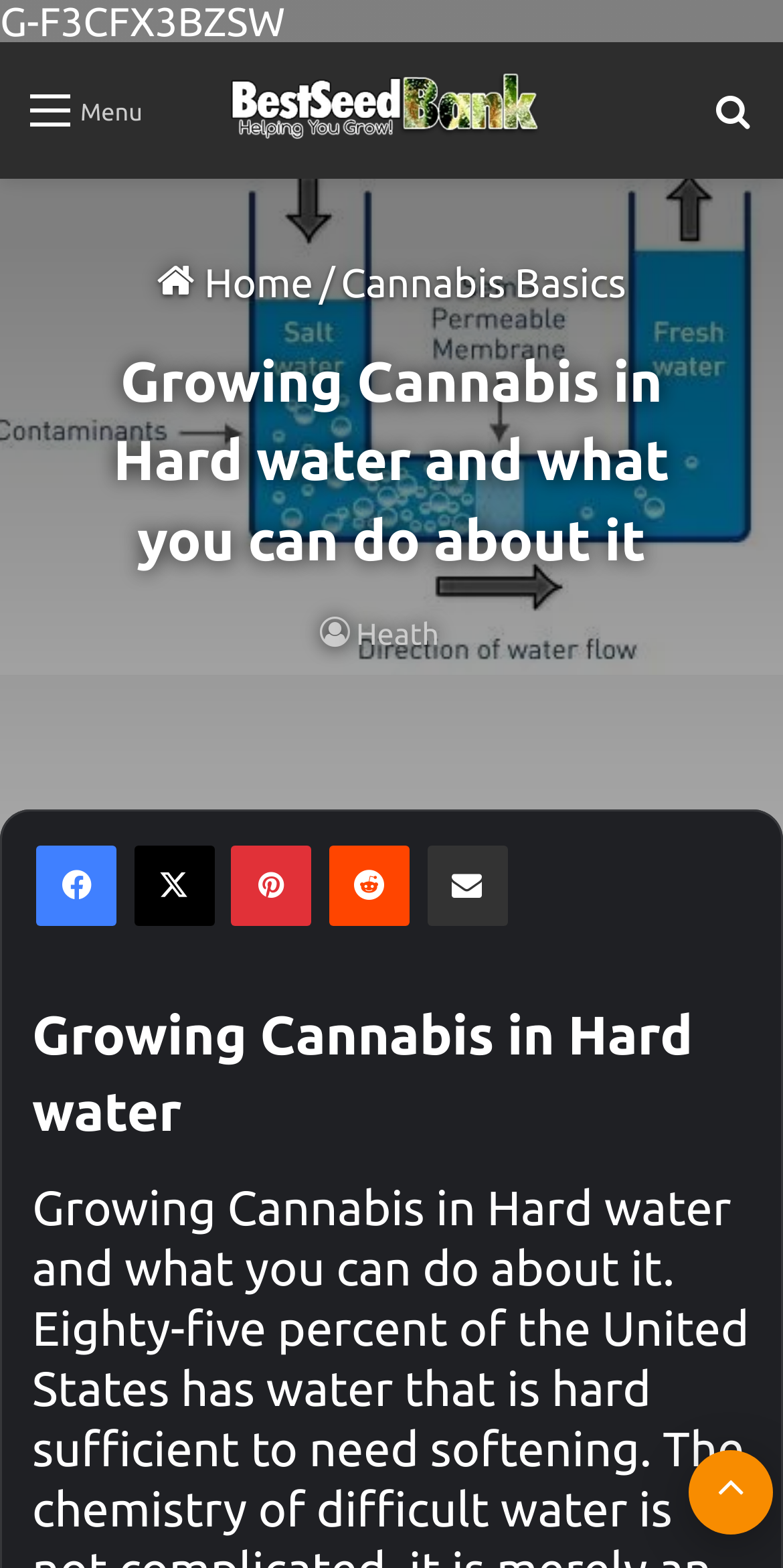Can you show the bounding box coordinates of the region to click on to complete the task described in the instruction: "Search for something"?

[0.91, 0.051, 0.962, 0.109]